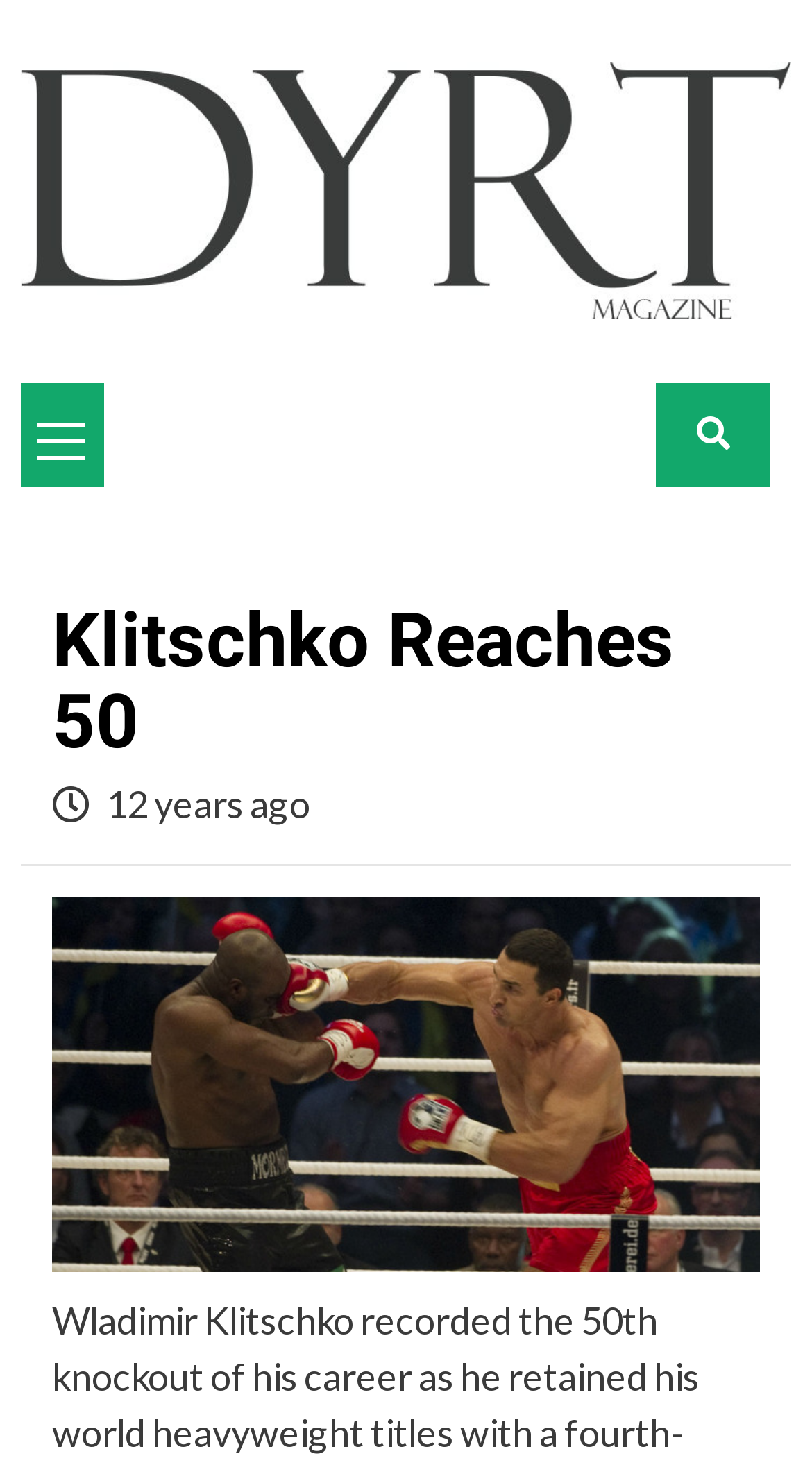How many images are on the webpage?
Look at the image and provide a detailed response to the question.

There are two images on the webpage, one is the logo 'Did You Read That?' and the other is an image located below the heading 'Klitschko Reaches 50'.